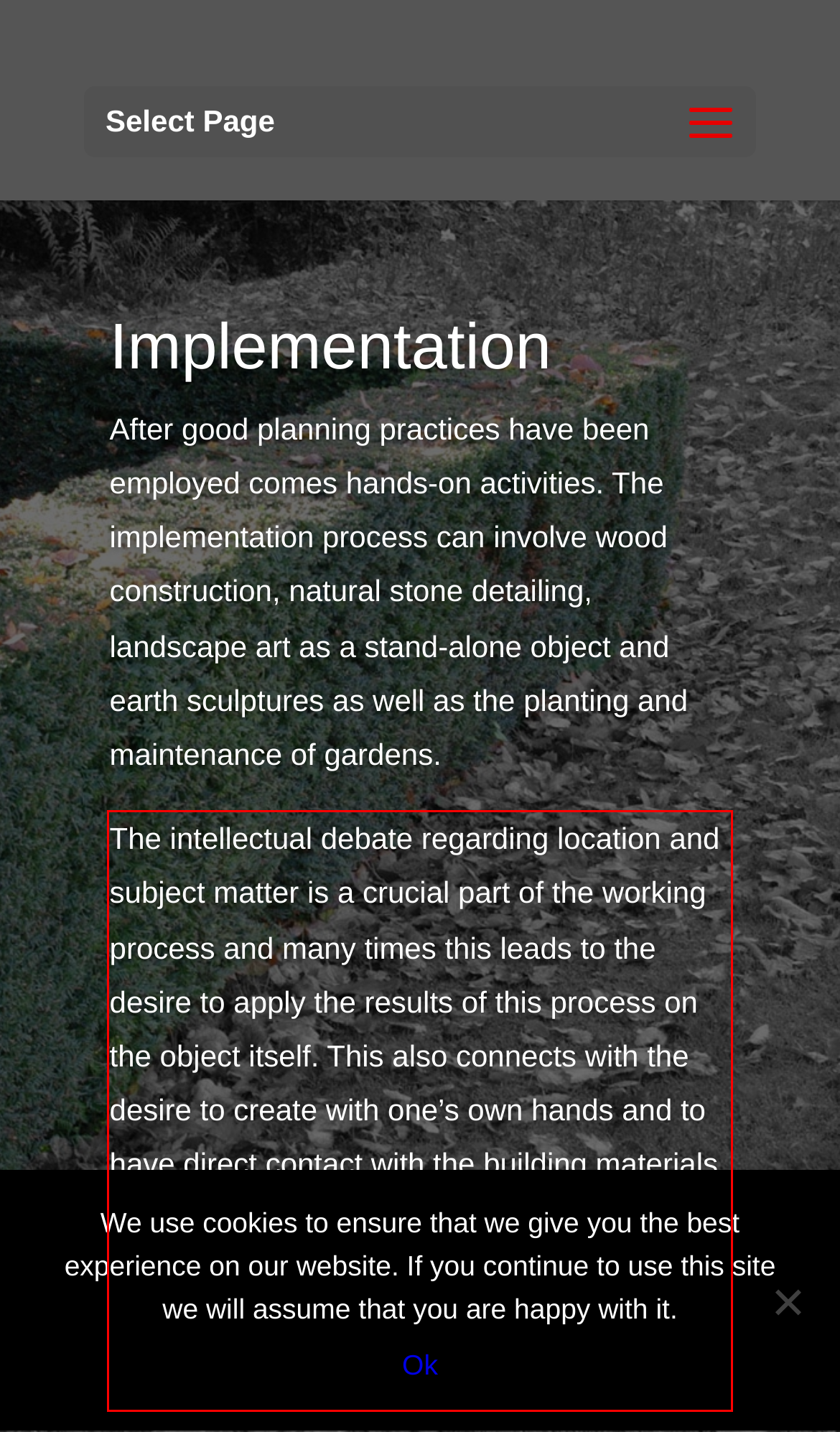Please extract the text content within the red bounding box on the webpage screenshot using OCR.

The intellectual debate regarding location and subject matter is a crucial part of the working process and many times this leads to the desire to apply the results of this process on the object itself. This also connects with the desire to create with one’s own hands and to have direct contact with the building materials. When a specific garden design involves bigger logistical requirements, we organize and work with appropriately equipped colleagues from our trusted network.